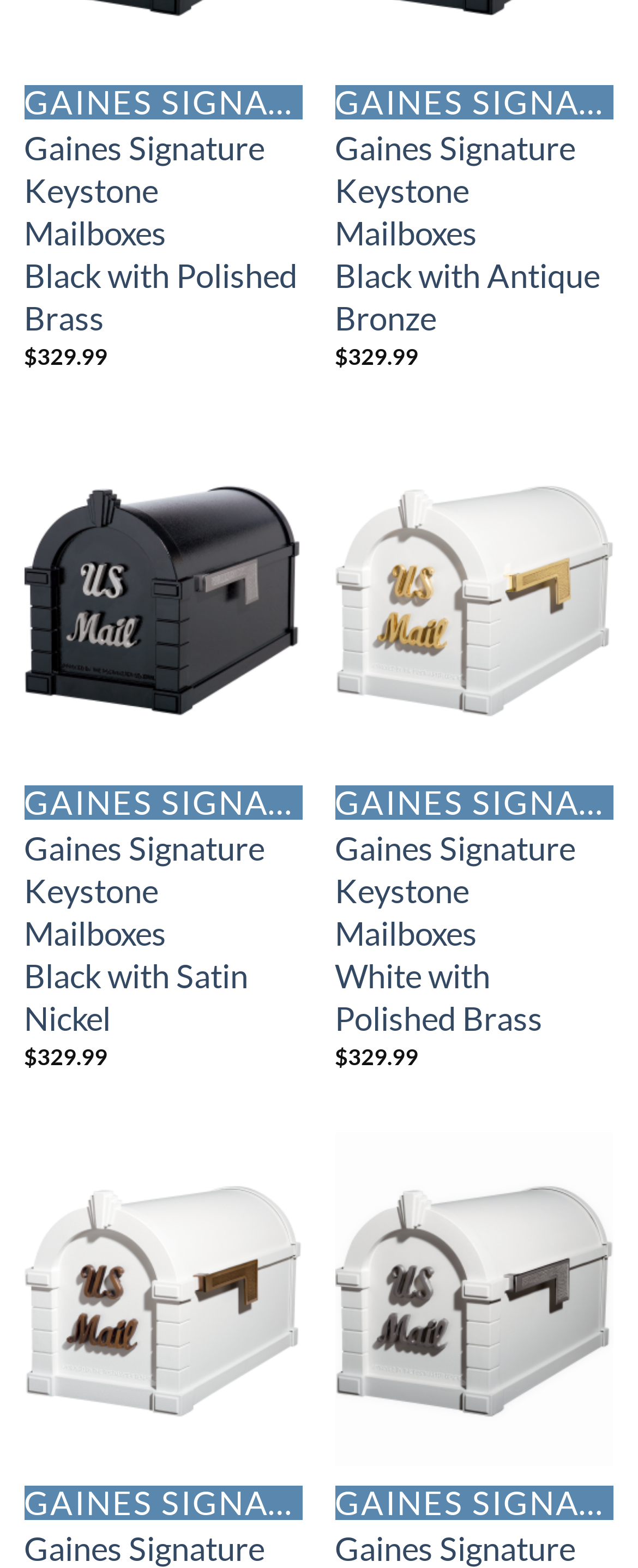Please identify the bounding box coordinates of the element that needs to be clicked to perform the following instruction: "View Gaines Signature Keystone Mailboxes White with Polished Brass".

[0.525, 0.276, 0.962, 0.489]